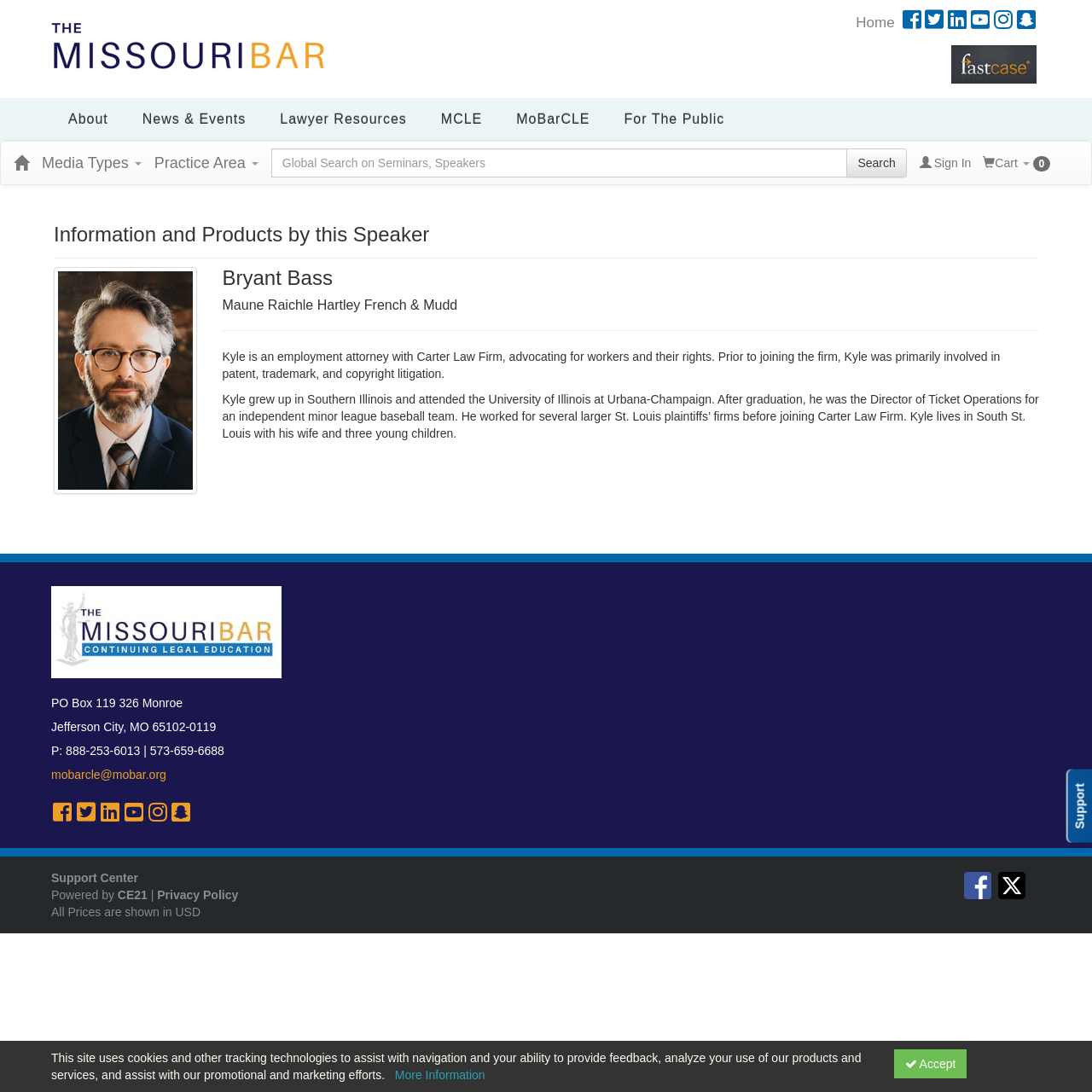What is the law firm where the speaker works?
Can you give a detailed and elaborate answer to the question?

The law firm where the speaker works is mentioned in the heading 'Maune Raichle Hartley French & Mudd' which is located below the speaker's name.